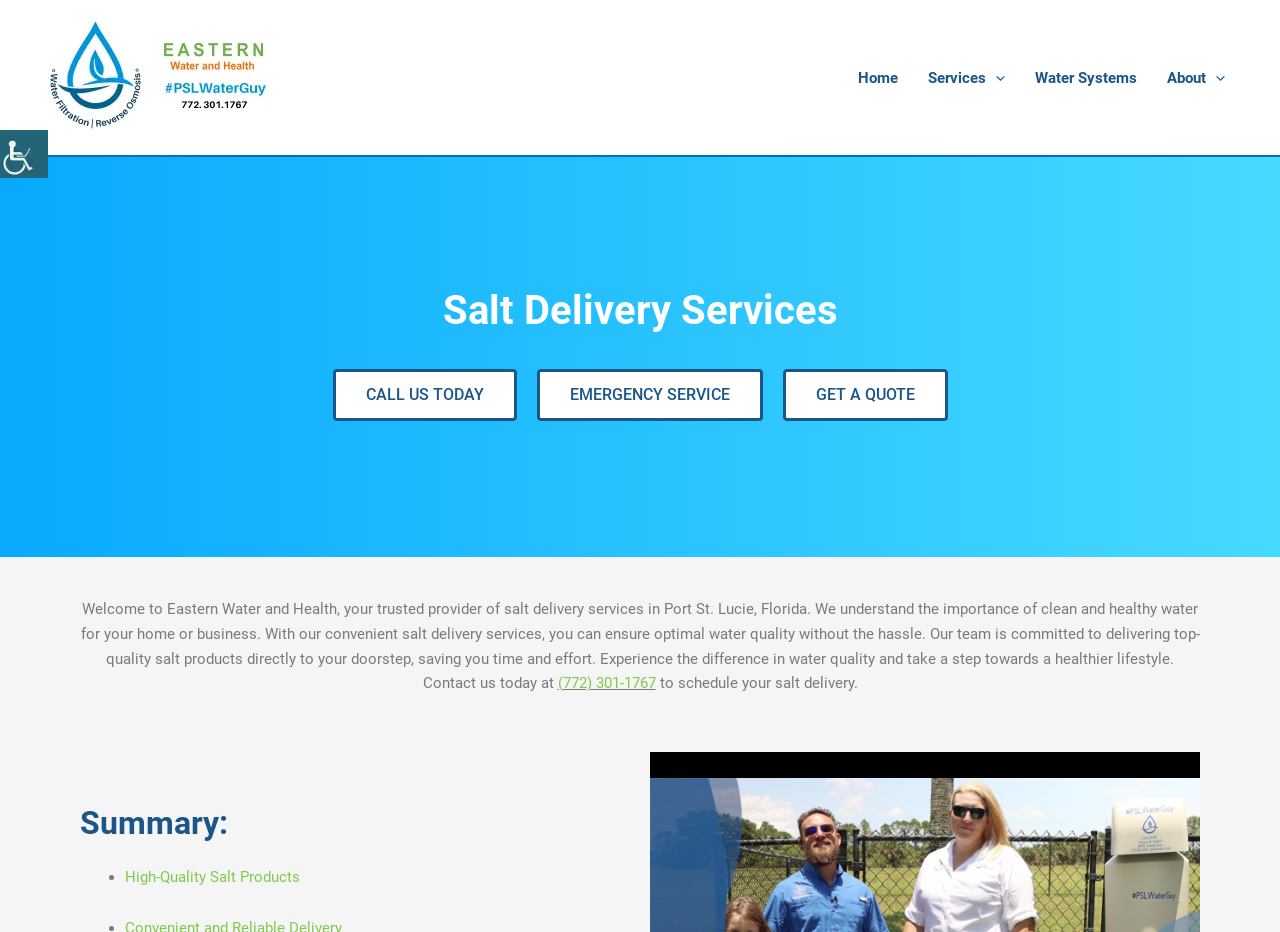Determine the bounding box coordinates of the target area to click to execute the following instruction: "Learn more about High-Quality Salt Products."

[0.098, 0.931, 0.234, 0.951]